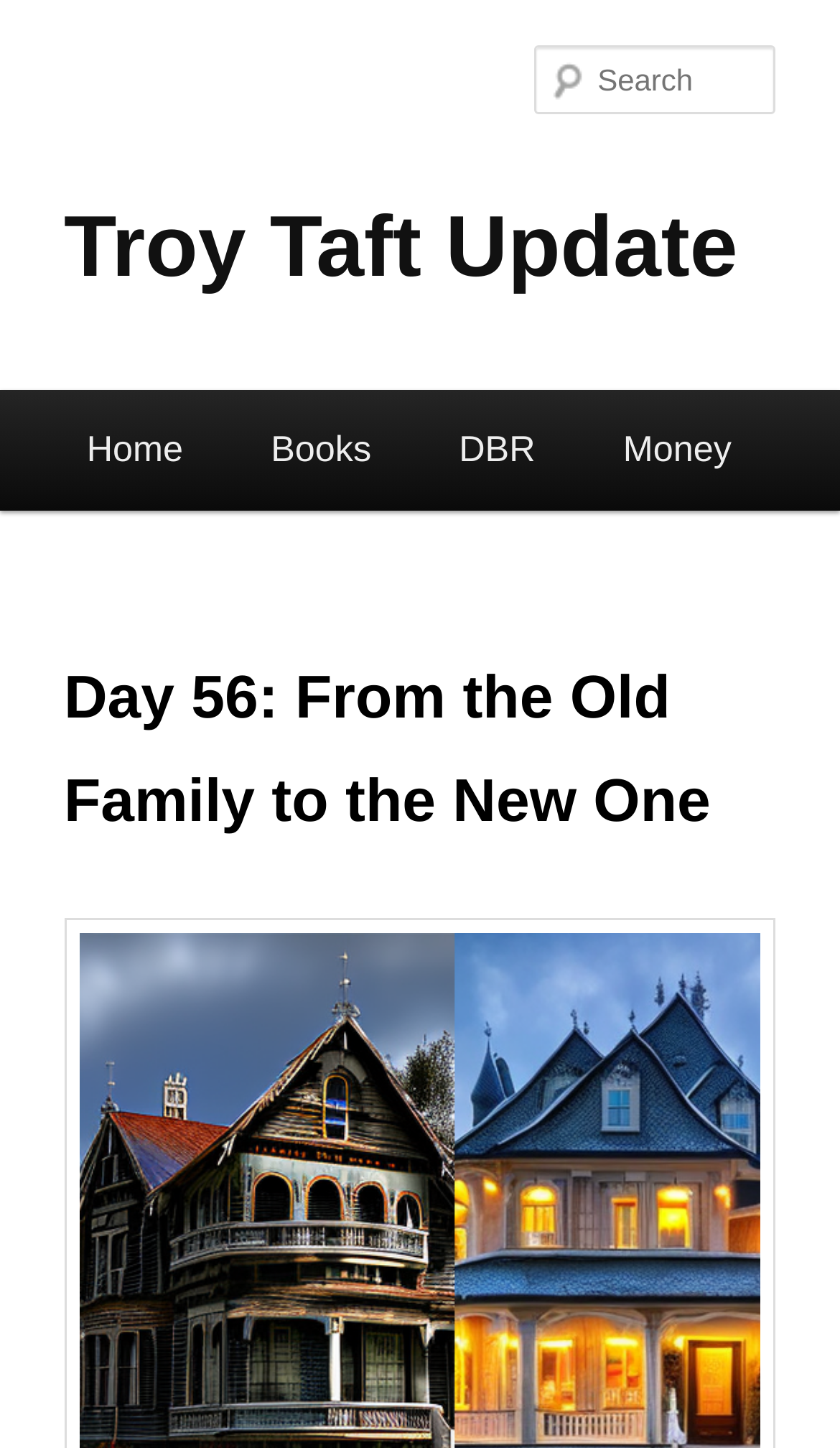What is the purpose of the 'Skip to primary content' link?
Can you offer a detailed and complete answer to this question?

I inferred the answer by looking at the text of the link element, which suggests that it allows the user to skip to the primary content of the webpage.